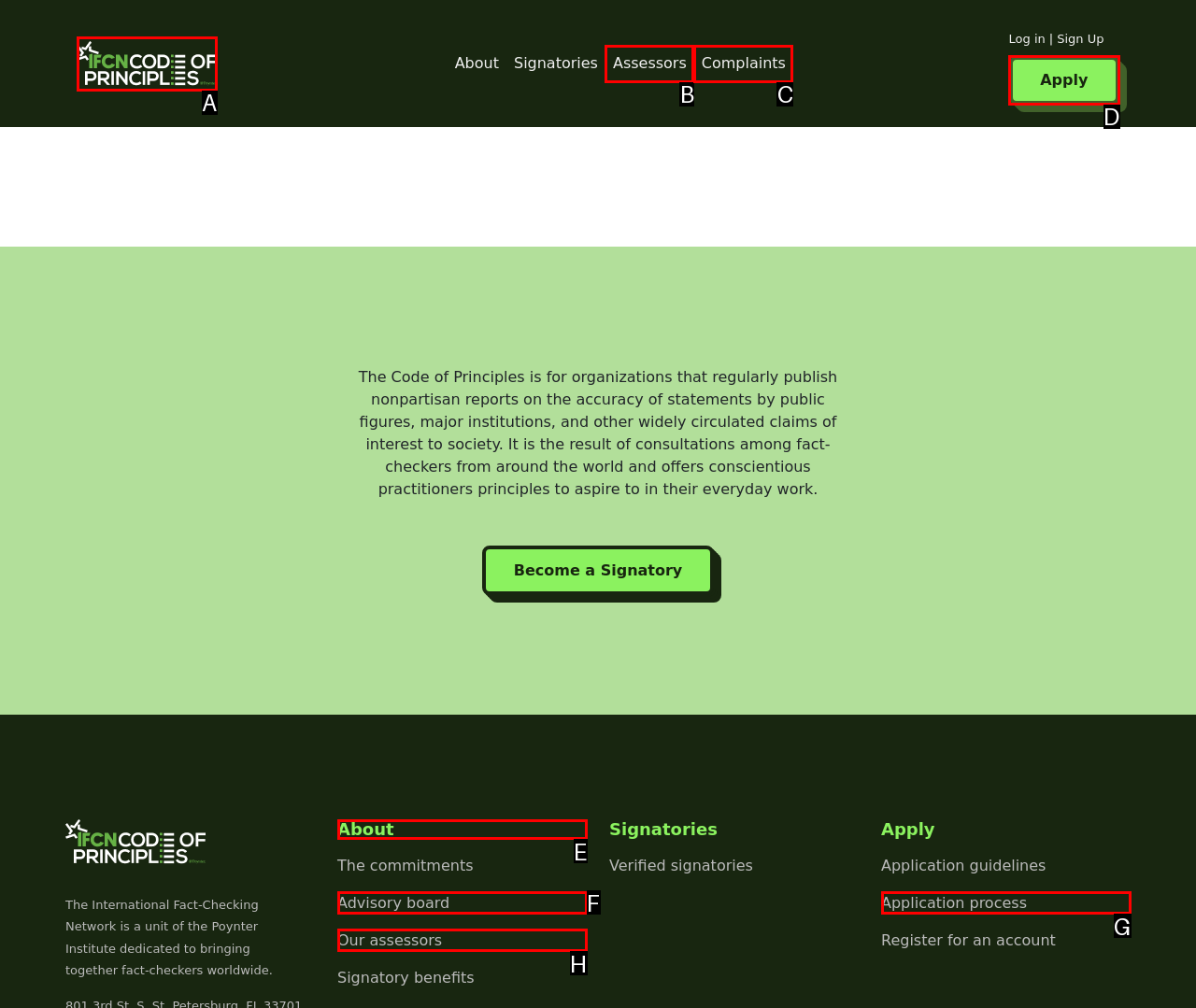Based on the choices marked in the screenshot, which letter represents the correct UI element to perform the task: Click the Apply button?

D